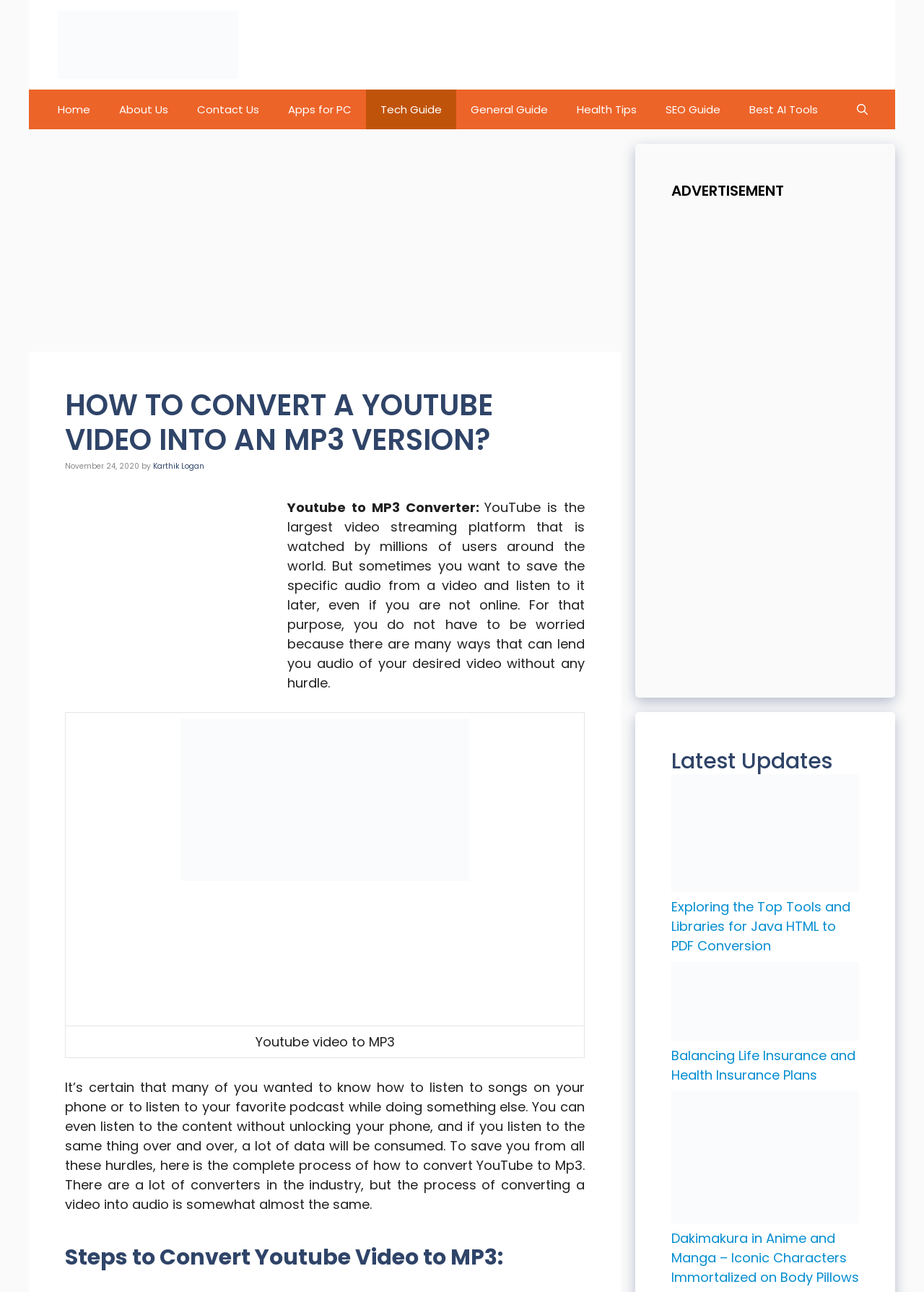Please indicate the bounding box coordinates for the clickable area to complete the following task: "Click on the 'Karthik Logan' link". The coordinates should be specified as four float numbers between 0 and 1, i.e., [left, top, right, bottom].

[0.166, 0.357, 0.221, 0.365]